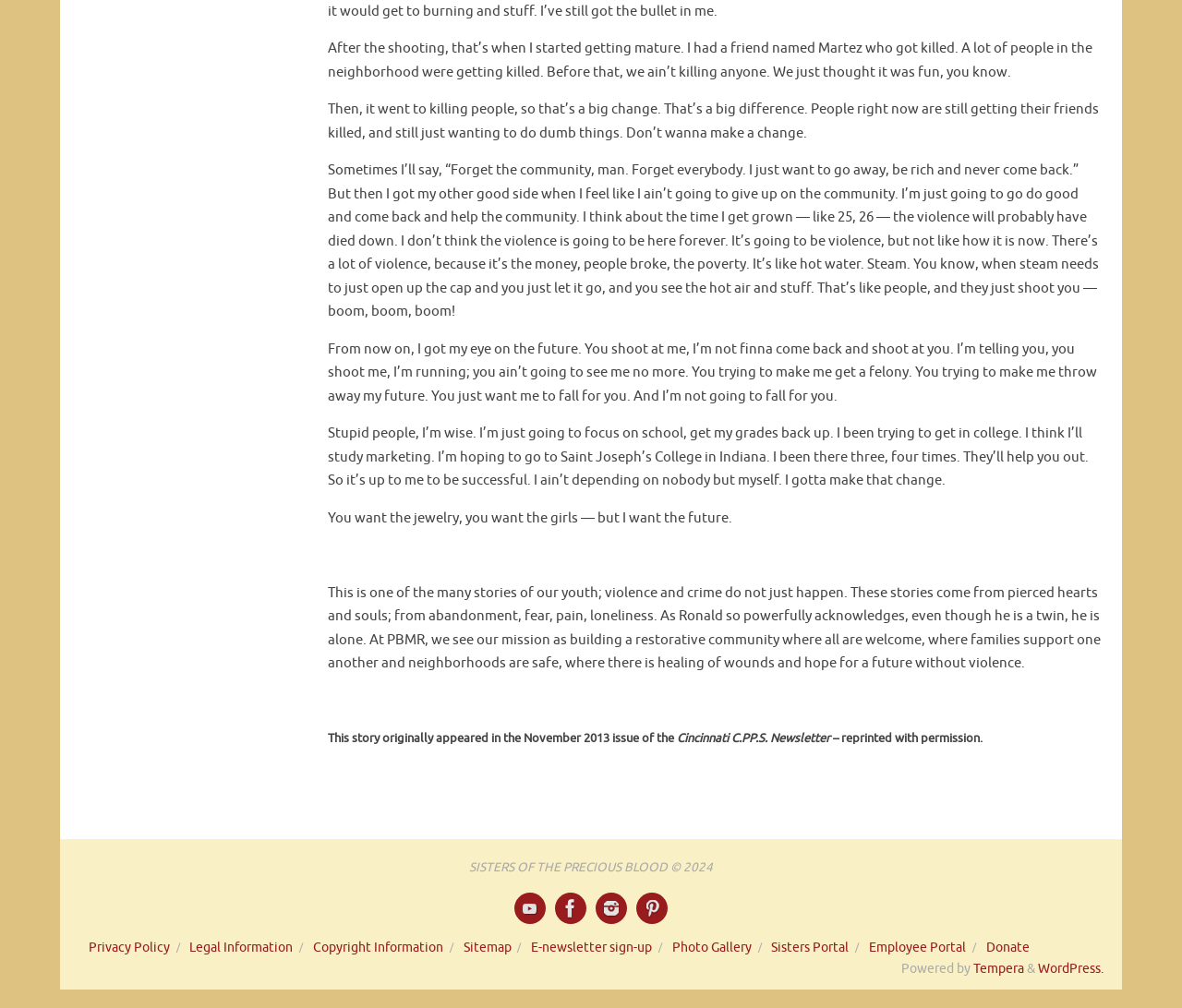Please locate the clickable area by providing the bounding box coordinates to follow this instruction: "View the Photo Gallery".

[0.569, 0.932, 0.636, 0.948]